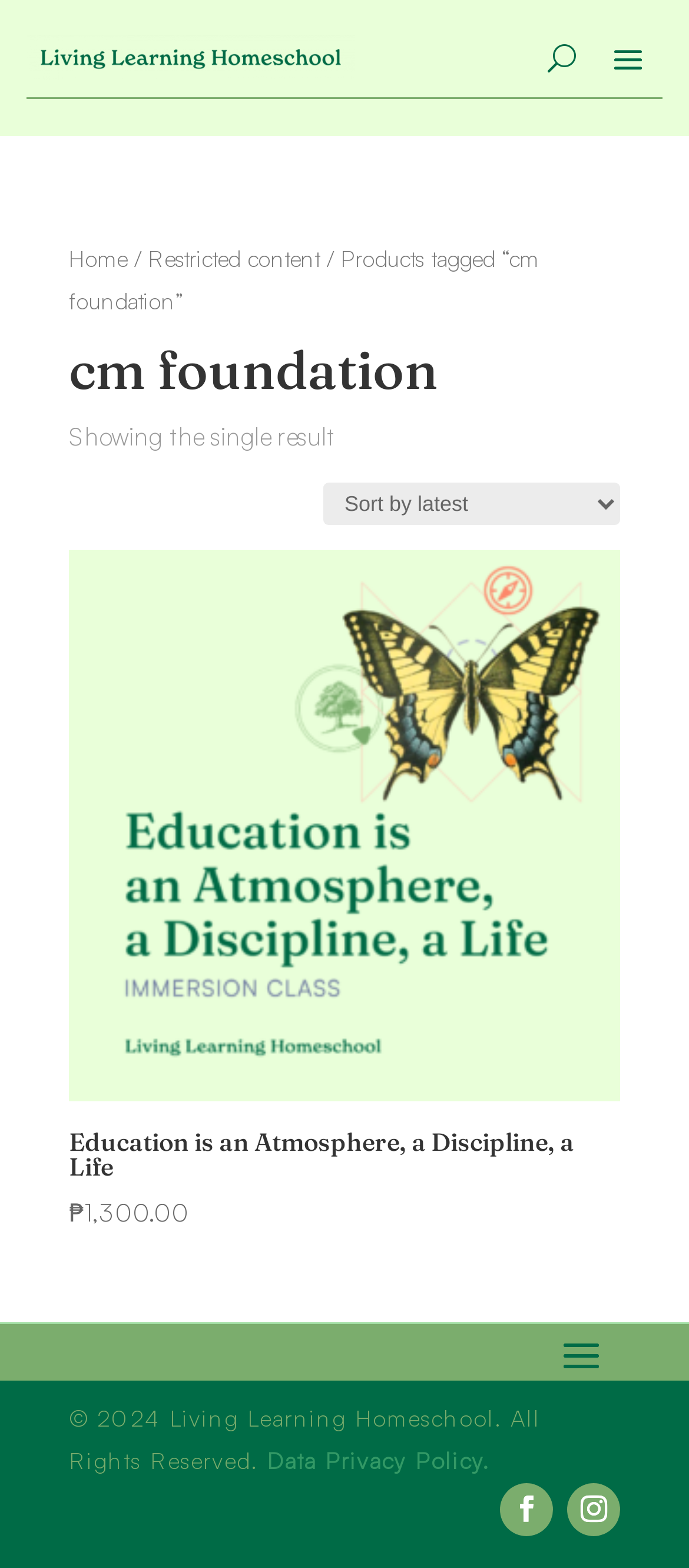Please locate the bounding box coordinates of the element's region that needs to be clicked to follow the instruction: "Click the 'U' button". The bounding box coordinates should be provided as four float numbers between 0 and 1, i.e., [left, top, right, bottom].

[0.795, 0.023, 0.836, 0.051]